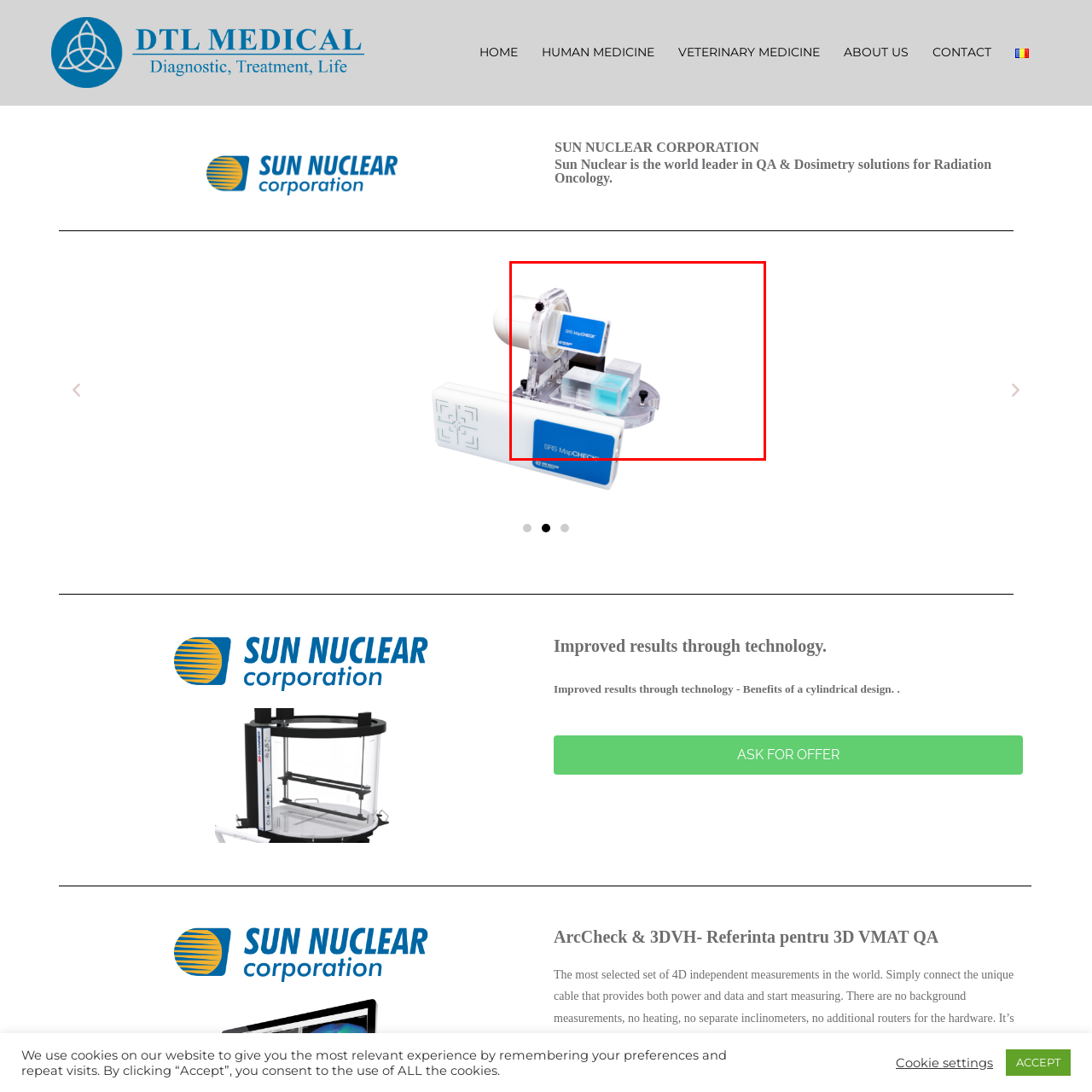Look closely at the image within the red bounding box, What is the purpose of the SRS MapCHECK device? Respond with a single word or short phrase.

Quality assurance